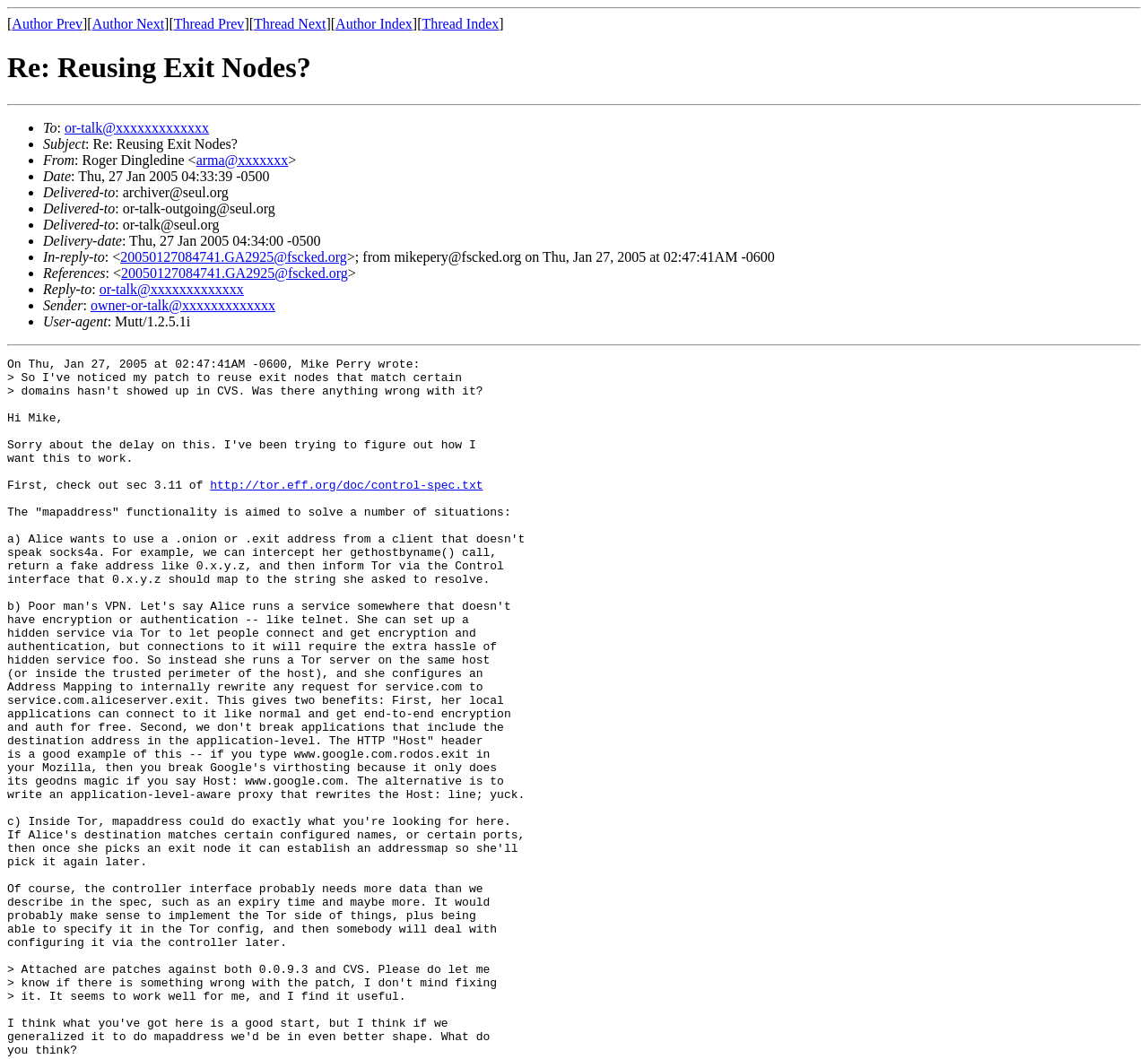Locate the bounding box coordinates of the element to click to perform the following action: 'Click on the 'Author Next' link'. The coordinates should be given as four float values between 0 and 1, in the form of [left, top, right, bottom].

[0.08, 0.015, 0.143, 0.03]